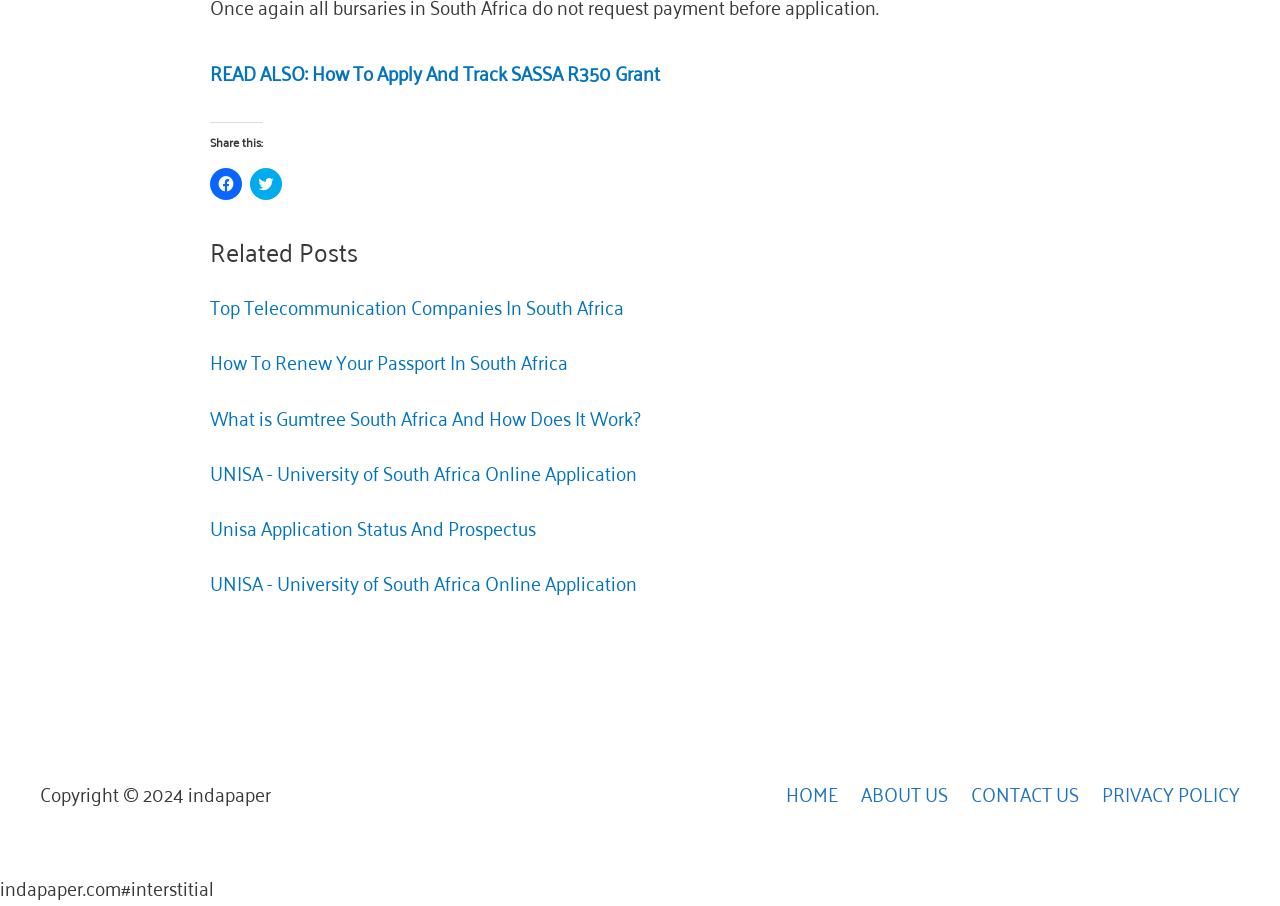Please identify the bounding box coordinates of the clickable region that I should interact with to perform the following instruction: "Get started with Hubitat". The coordinates should be expressed as four float numbers between 0 and 1, i.e., [left, top, right, bottom].

None